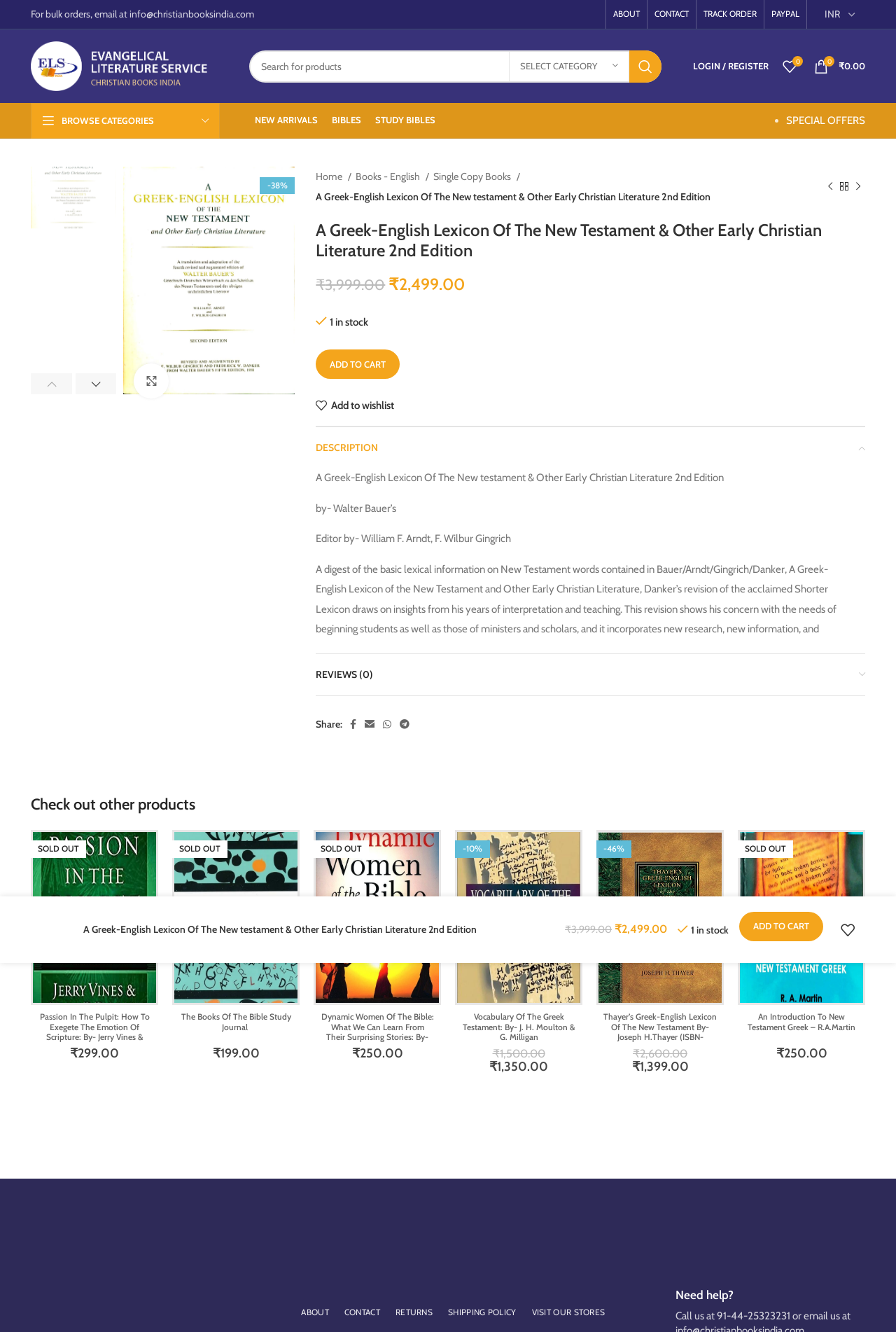Please specify the bounding box coordinates for the clickable region that will help you carry out the instruction: "Add to cart".

[0.353, 0.263, 0.446, 0.285]